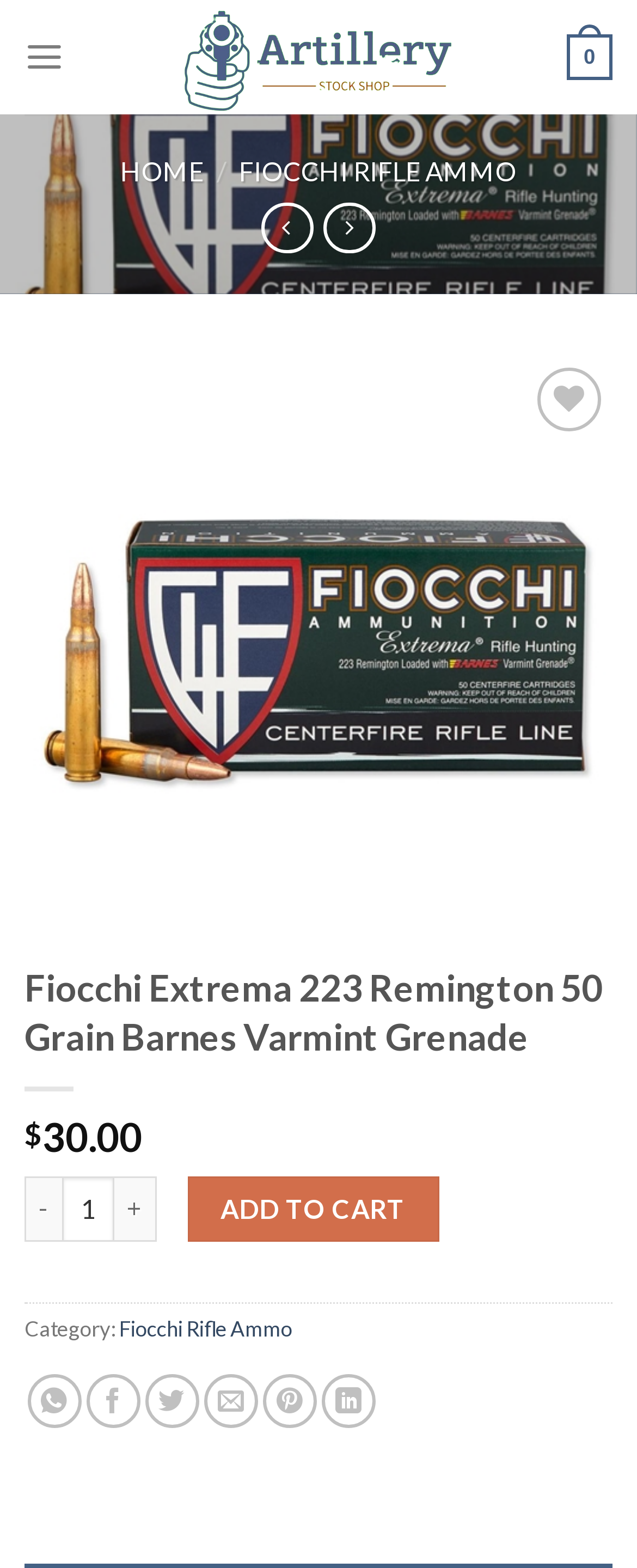Determine the bounding box coordinates of the region I should click to achieve the following instruction: "follow the tenth link". Ensure the bounding box coordinates are four float numbers between 0 and 1, i.e., [left, top, right, bottom].

None